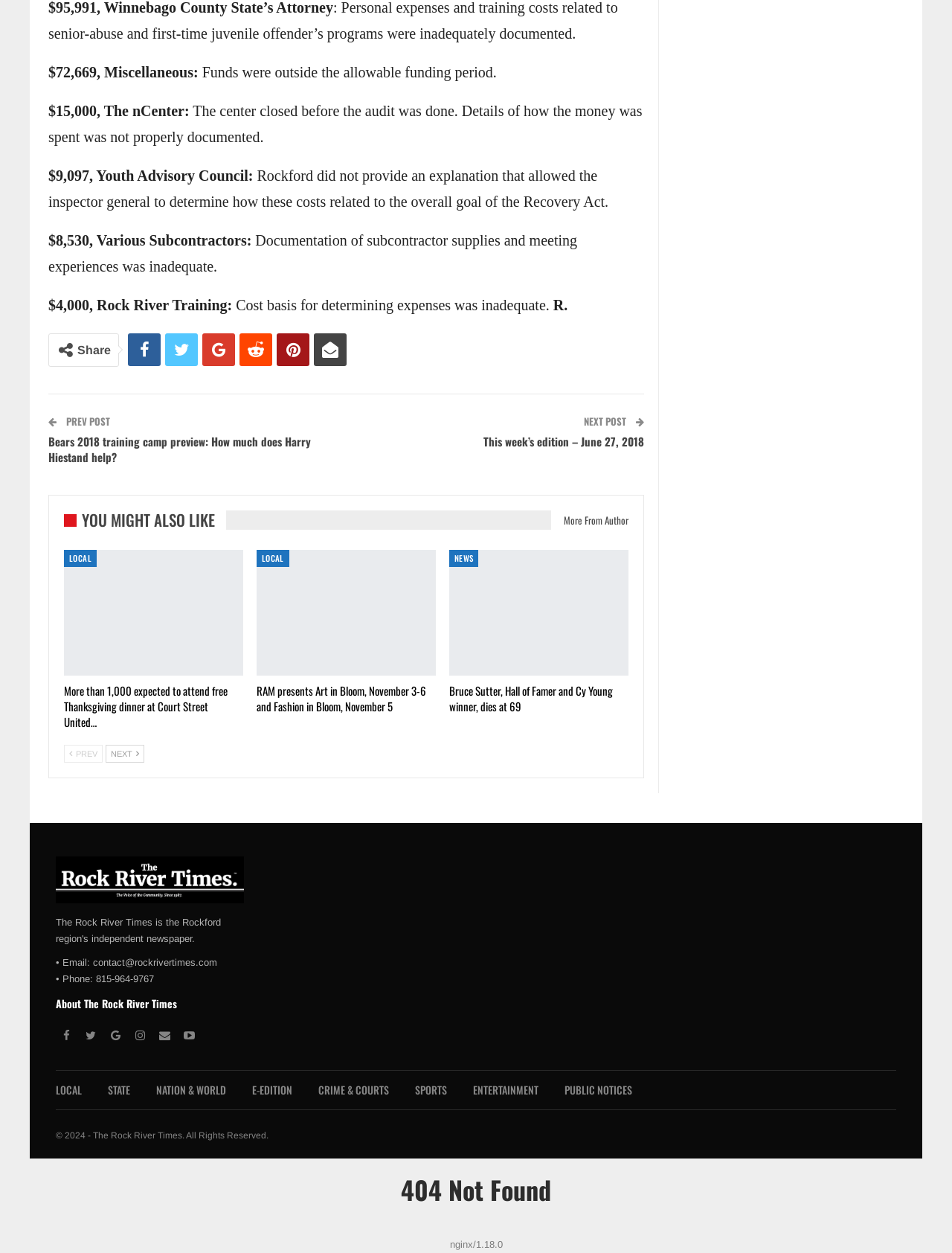Based on what you see in the screenshot, provide a thorough answer to this question: What is the copyright year mentioned in the footer?

The copyright year mentioned in the footer is 2024, which indicates that the content of the webpage is copyrighted by the Rock River Times until 2024.